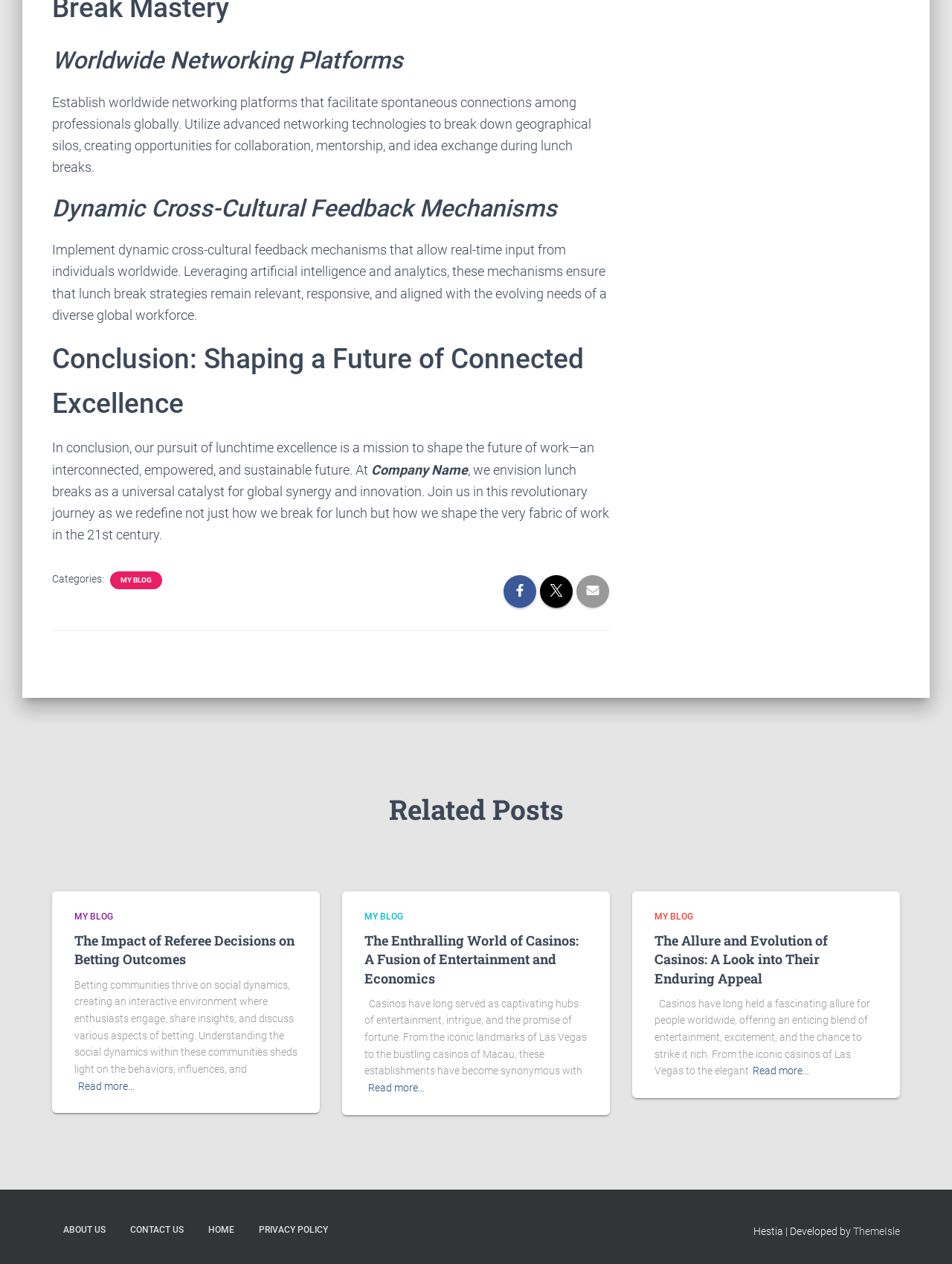Predict the bounding box of the UI element based on the description: "Contact us". The coordinates should be four float numbers between 0 and 1, formatted as [left, top, right, bottom].

[0.125, 0.959, 0.205, 0.988]